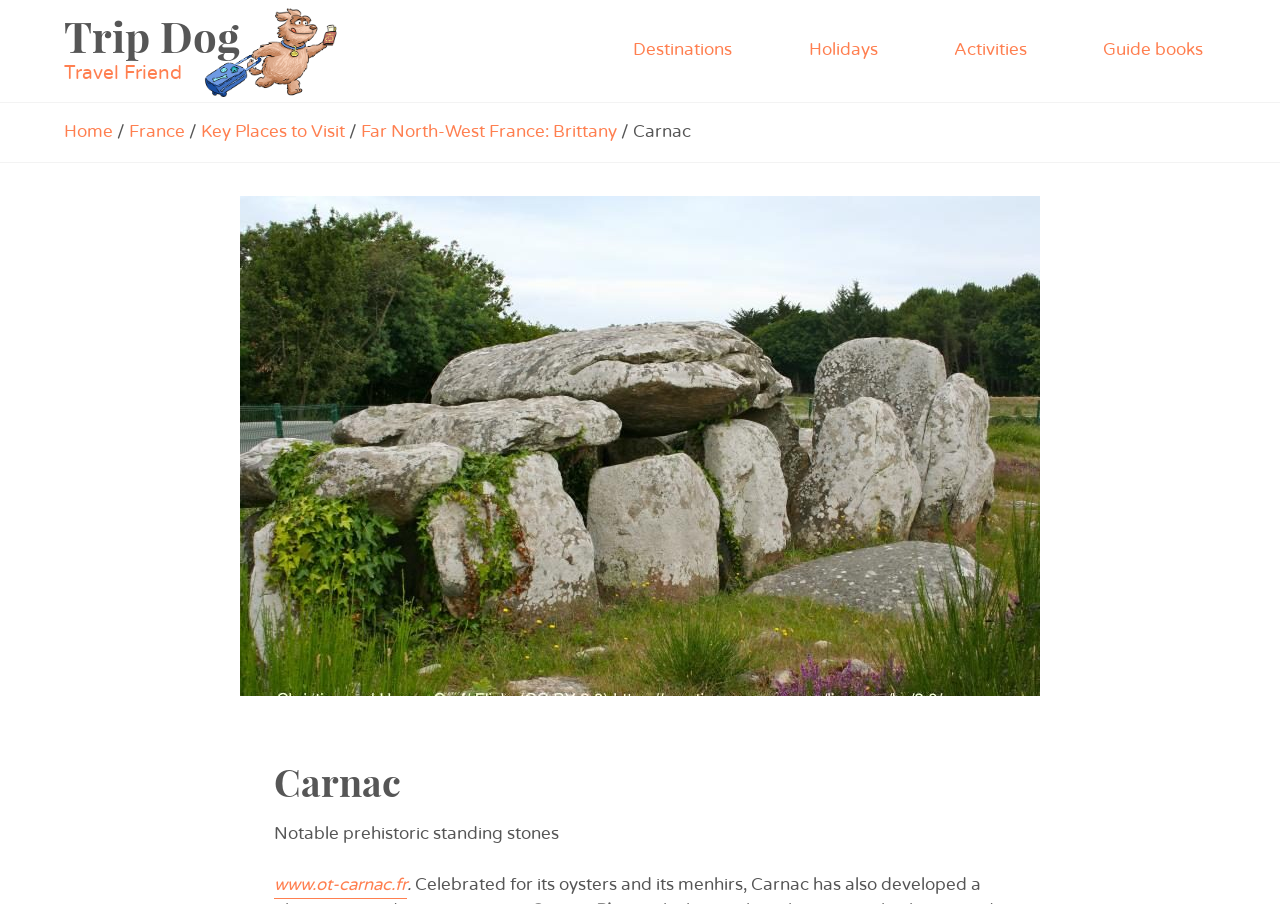Identify the bounding box coordinates for the element you need to click to achieve the following task: "Visit the 'Holidays' page". Provide the bounding box coordinates as four float numbers between 0 and 1, in the form [left, top, right, bottom].

[0.622, 0.028, 0.696, 0.084]